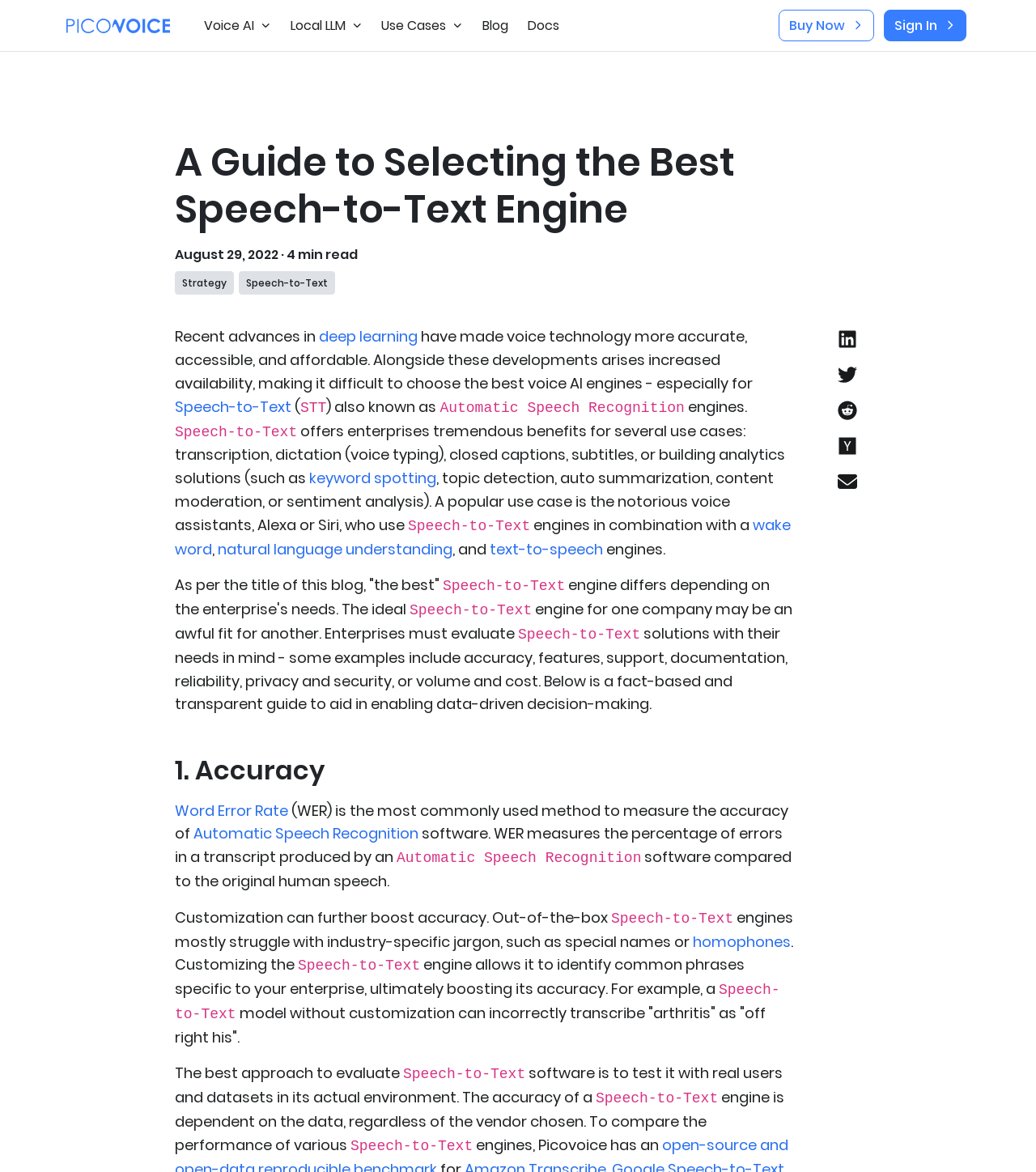Select the bounding box coordinates of the element I need to click to carry out the following instruction: "Click on the 'Share on LinkedIn' link".

[0.806, 0.278, 0.825, 0.303]